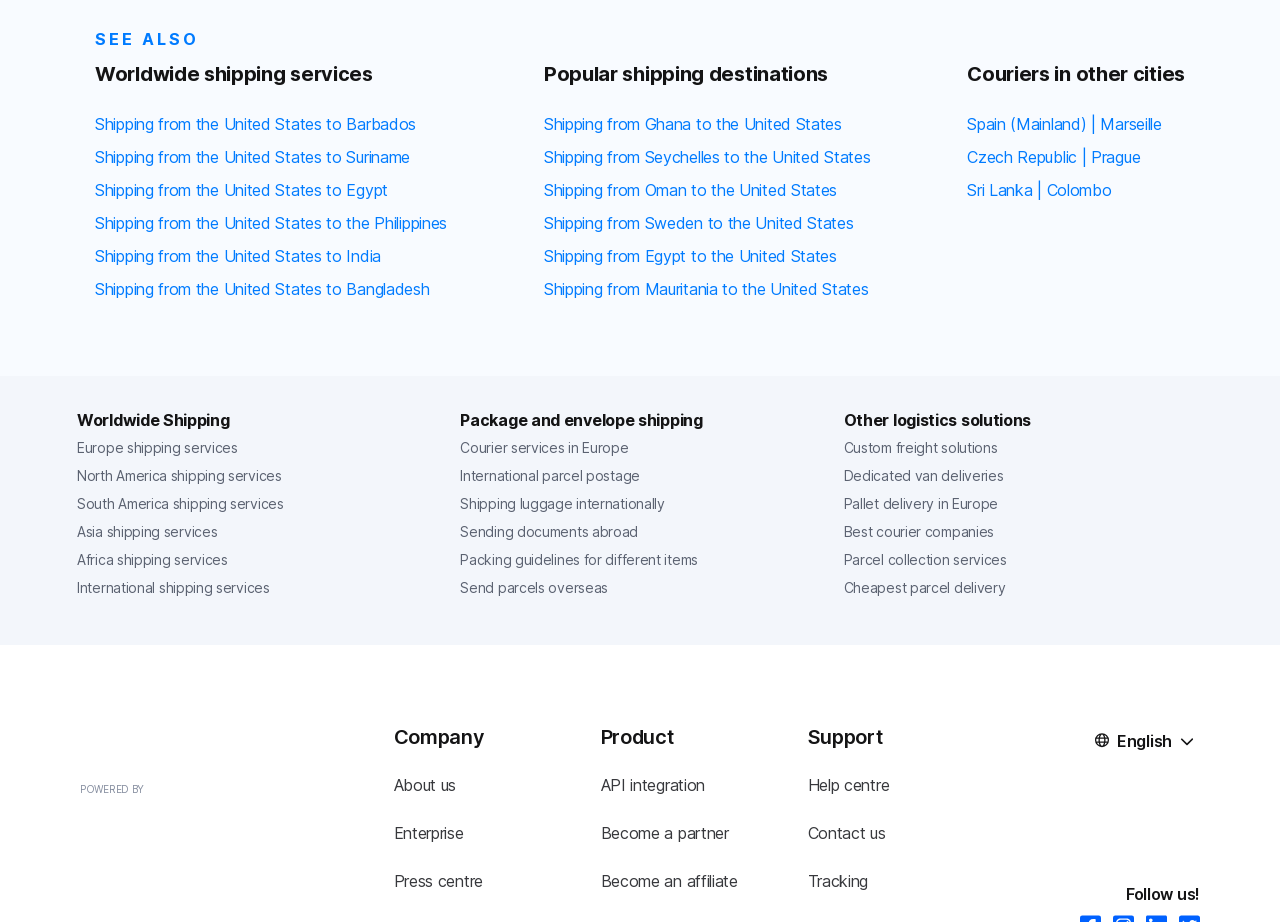Provide the bounding box coordinates for the UI element that is described as: "Tracking".

[0.631, 0.945, 0.678, 0.967]